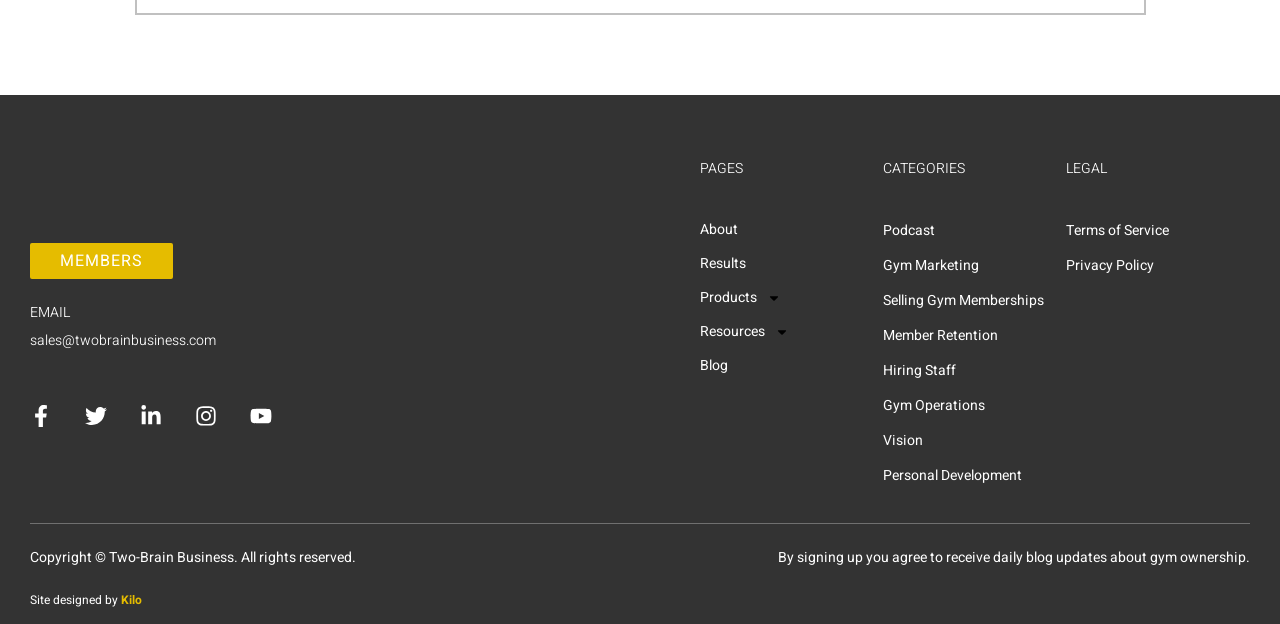Locate the bounding box coordinates of the area where you should click to accomplish the instruction: "Click on MEMBERS".

[0.023, 0.39, 0.135, 0.447]